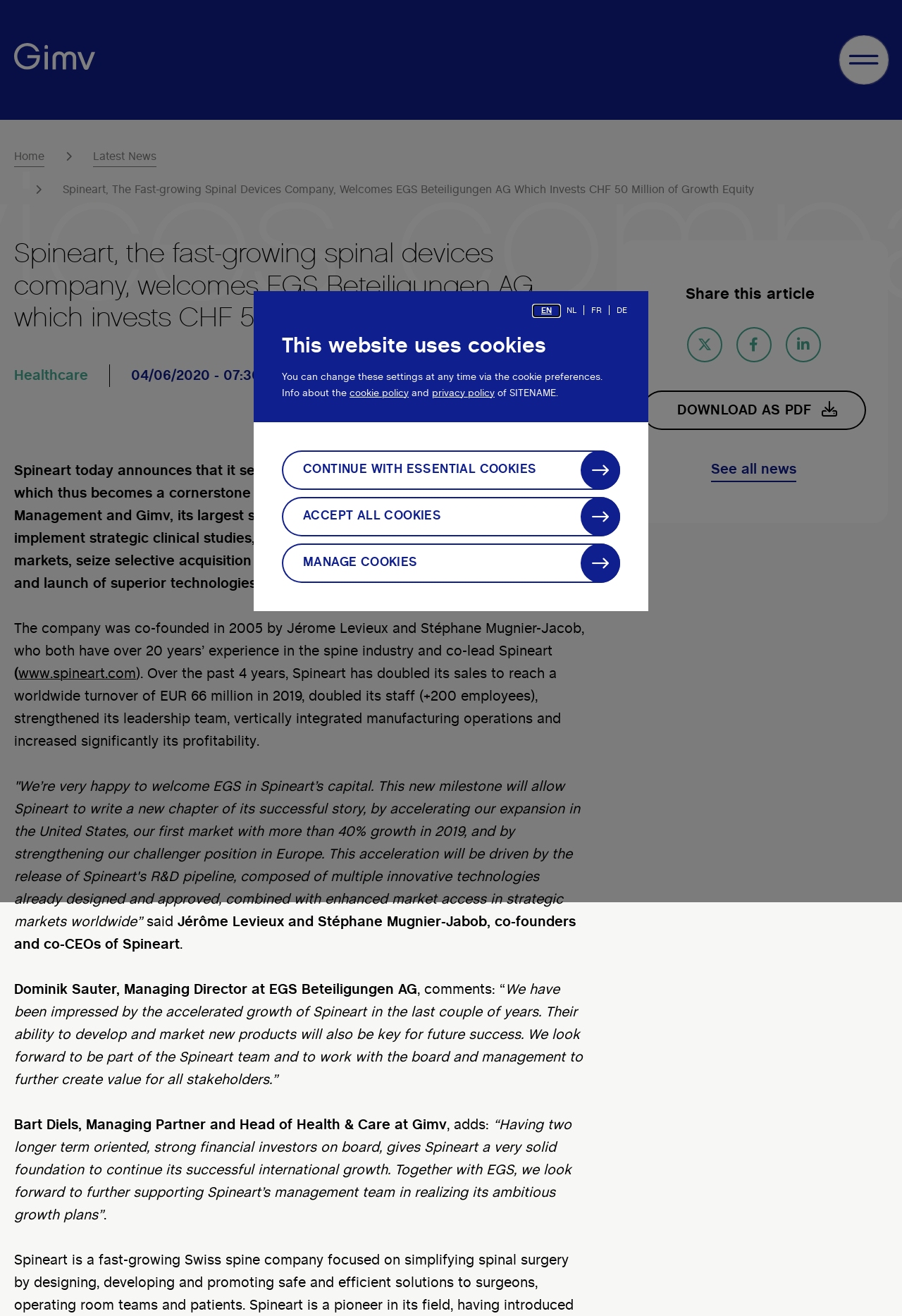Summarize the webpage with a detailed and informative caption.

The webpage appears to be the website of Spineart, a spinal devices company. At the top, there is a navigation menu with links to "Home", "Latest News", and "Healthcare". Below the navigation menu, there is a prominent section with a title that matches the meta description, "Spineart, the fast-growing spinal devices company, welcomes EGS Beteiligungen AG which invests CHF 50 million of growth equity | Gimv". 

On the top right, there are social media links to Twitter, Facebook, and LinkedIn. Next to these links, there is a "DOWNLOAD AS PDF" button and a "See all news" link. 

A cookie policy dialog box is displayed, which takes up most of the page. The dialog box has a heading "This website uses cookies" and provides information about the cookie policy and privacy policy of the website. There are links to change language preferences, including English, Dutch, French, and German. The dialog box also provides options to "CONTINUE WITH ESSENTIAL COOKIES", "ACCEPT ALL COOKIES", or "MANAGE COOKIES".